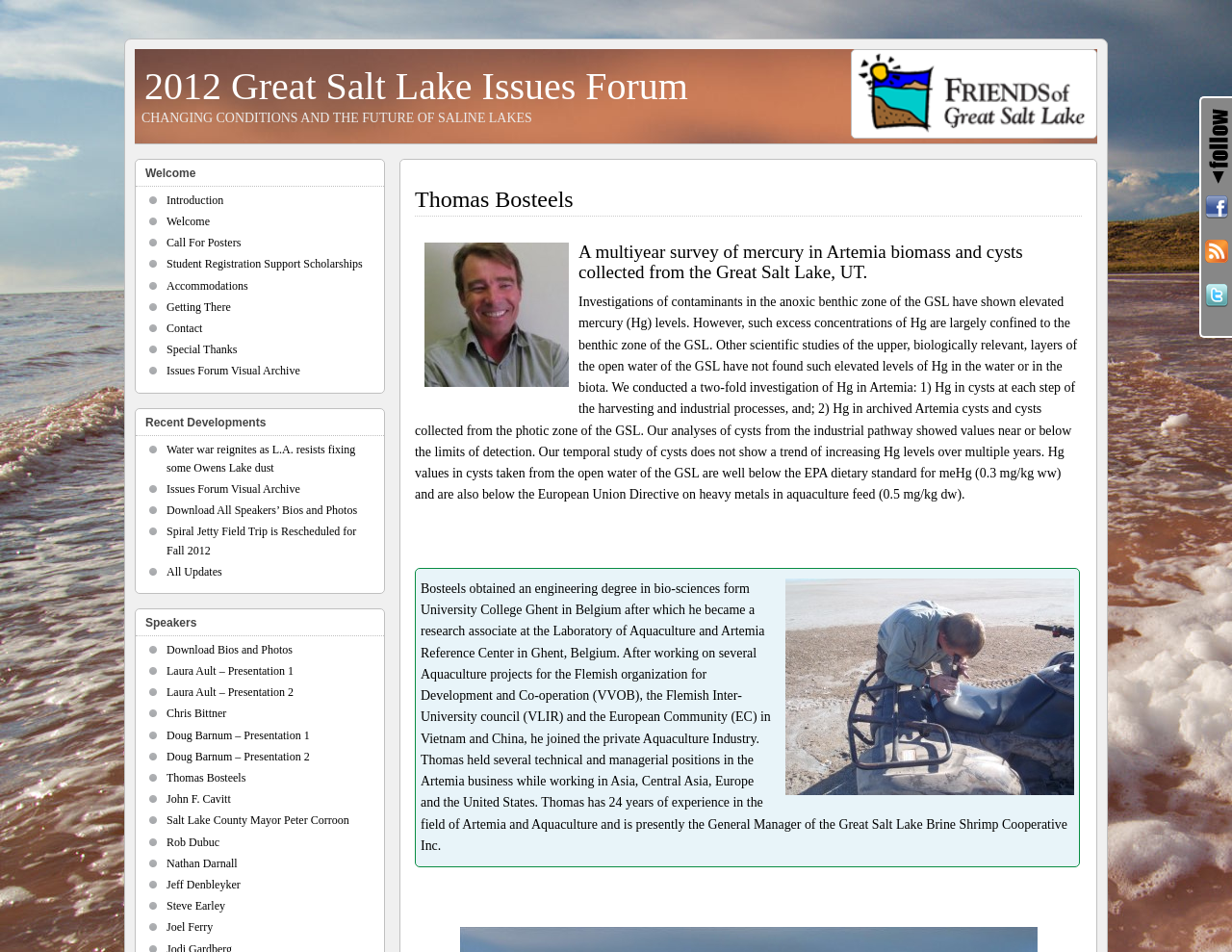Please find the bounding box coordinates for the clickable element needed to perform this instruction: "Click on the 'Introduction' link".

[0.135, 0.203, 0.182, 0.217]